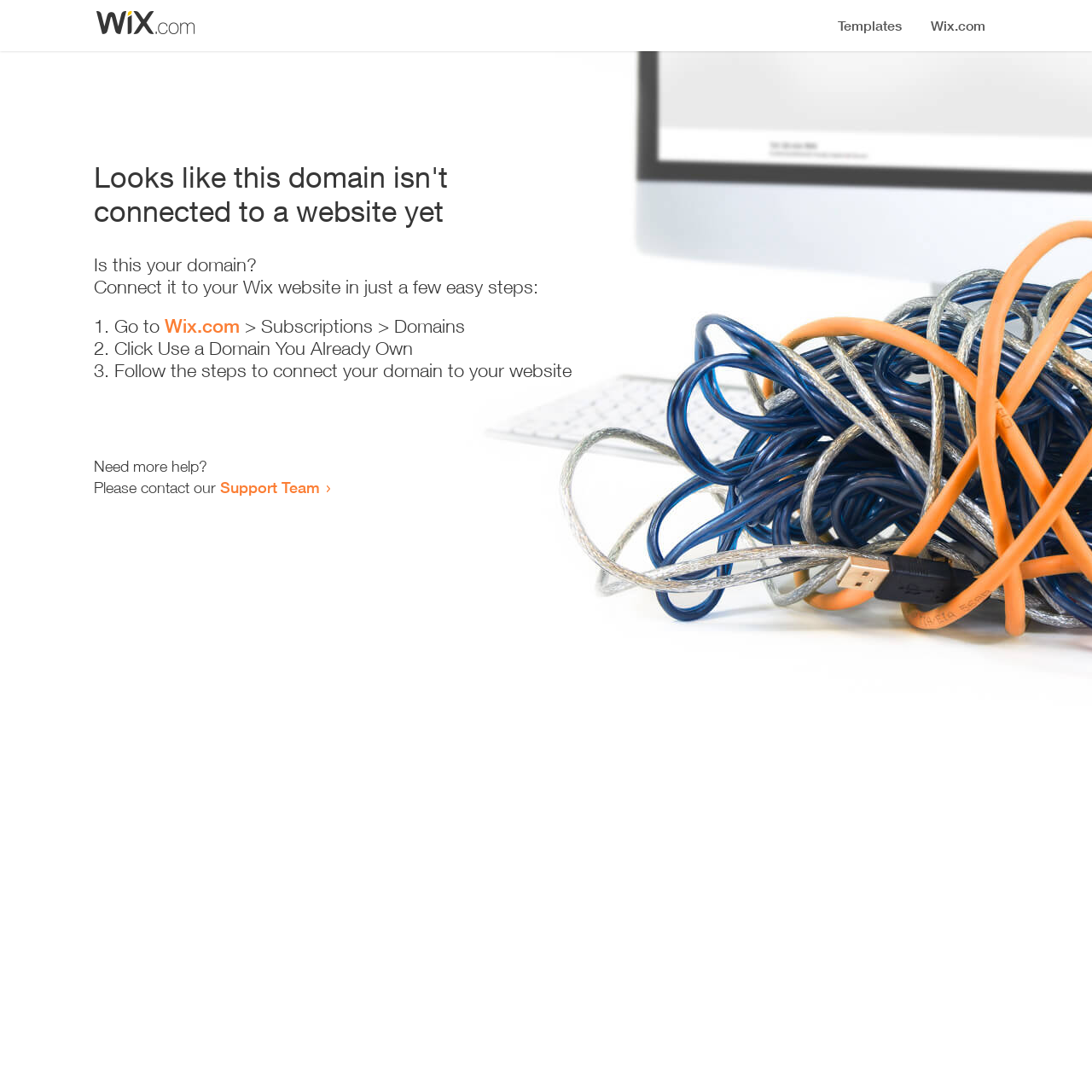Generate a comprehensive description of the webpage content.

The webpage appears to be an error page, indicating that a domain is not connected to a website yet. At the top, there is a small image, likely a logo or icon. Below the image, a prominent heading reads "Looks like this domain isn't connected to a website yet". 

Underneath the heading, there is a series of instructions to connect the domain to a Wix website. The instructions are presented in a step-by-step format, with each step numbered and accompanied by a brief description. The first step is to go to Wix.com, followed by navigating to the Subscriptions and Domains section. The second step is to click "Use a Domain You Already Own", and the third step is to follow the instructions to connect the domain to the website.

At the bottom of the page, there is a section offering additional help, with a message "Need more help?" followed by an invitation to contact the Support Team via a link.